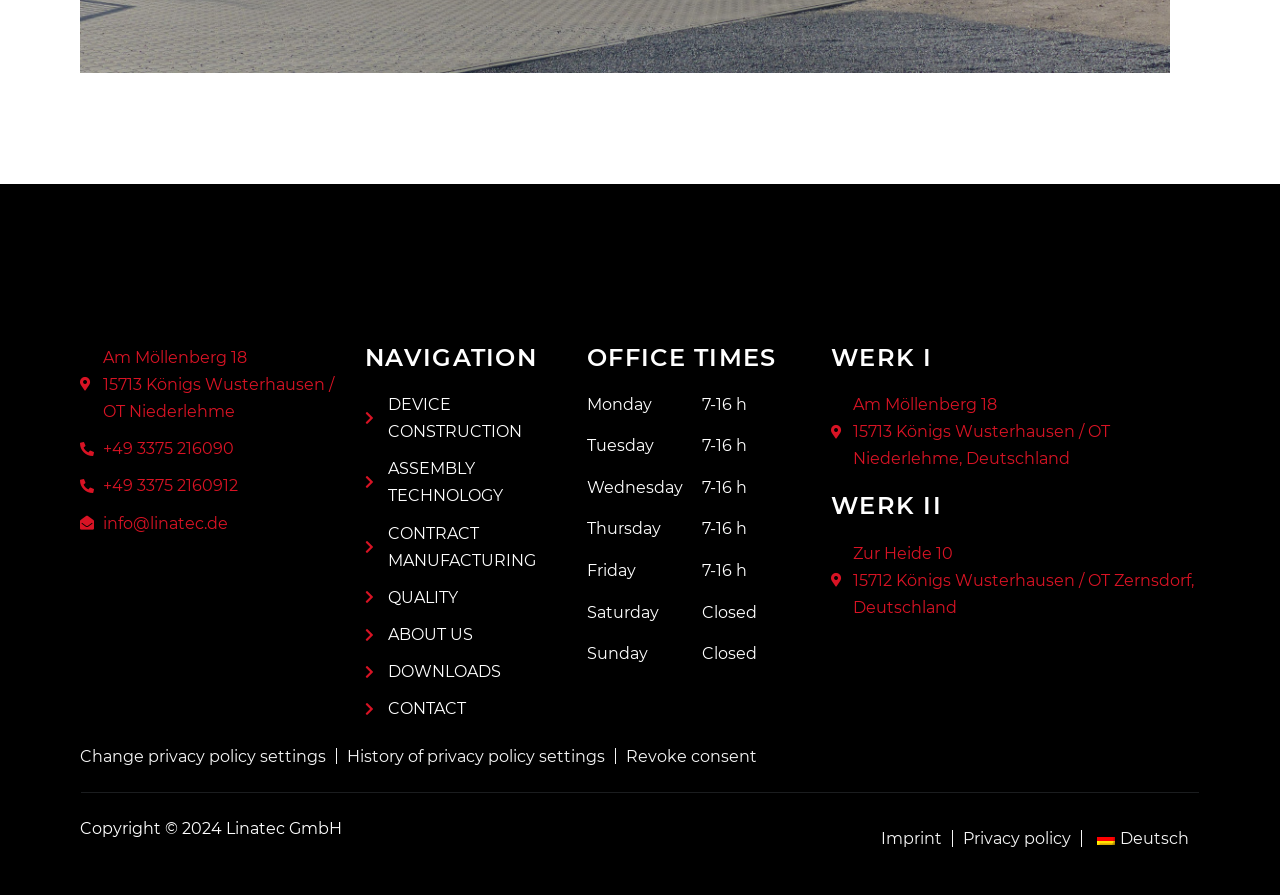Provide a brief response to the question below using a single word or phrase: 
What are the office times on Monday?

7-16 h